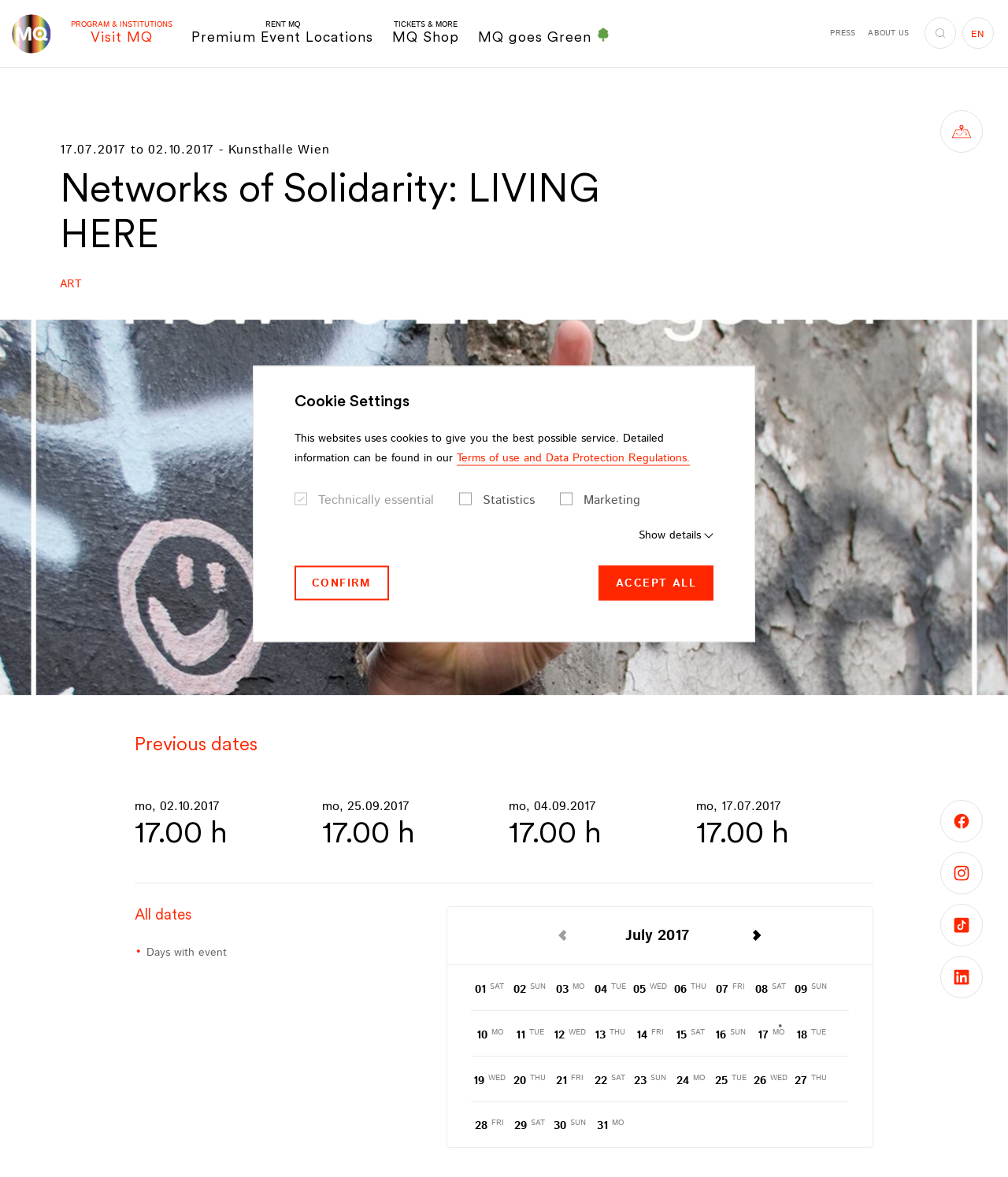What is the name of the museum?
Based on the image content, provide your answer in one word or a short phrase.

MuseumsQuartier Vienna